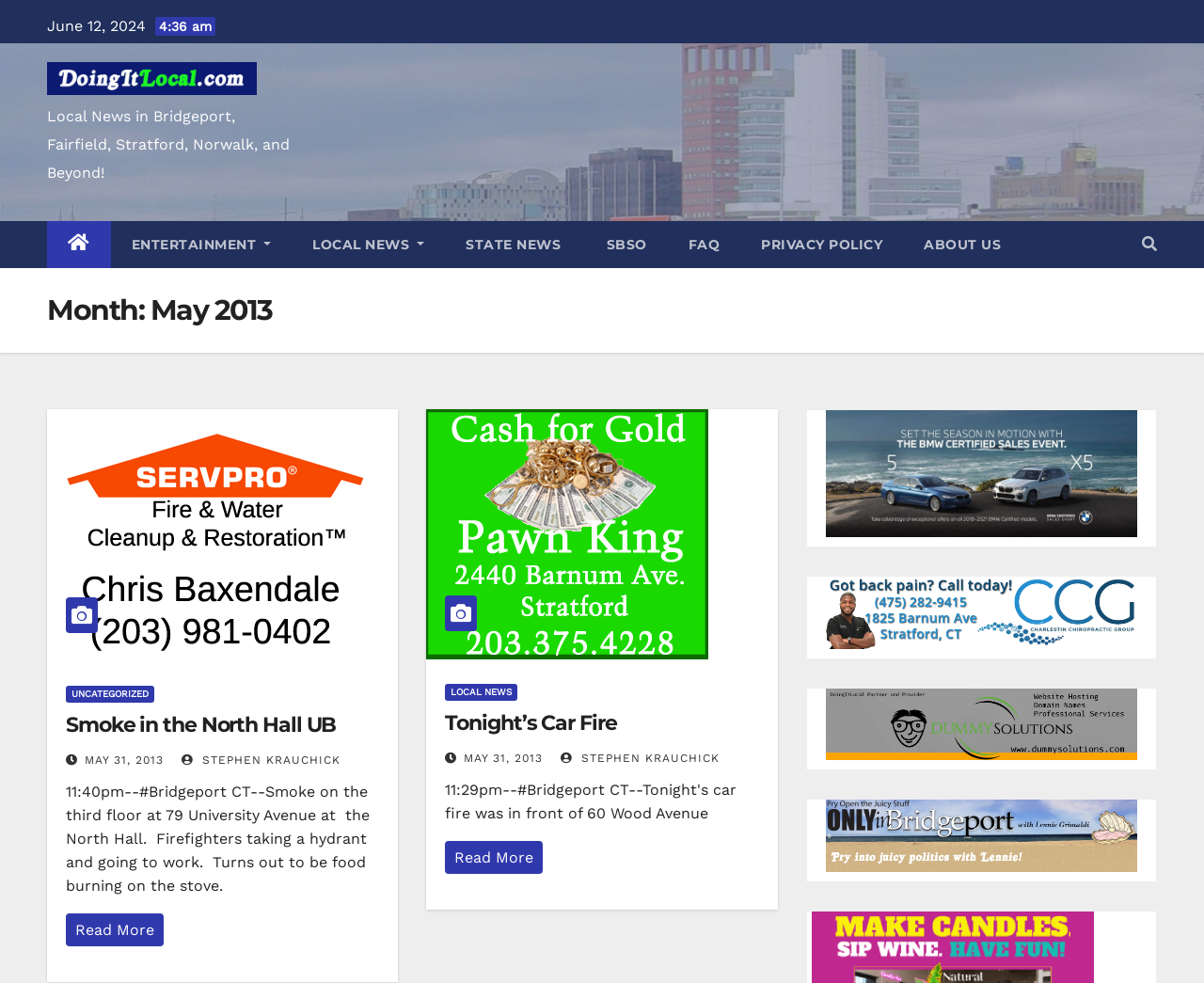What is the author of the article 'Tonight’s Car Fire'?
Using the image, provide a concise answer in one word or a short phrase.

STEPHEN KRAUCHICK